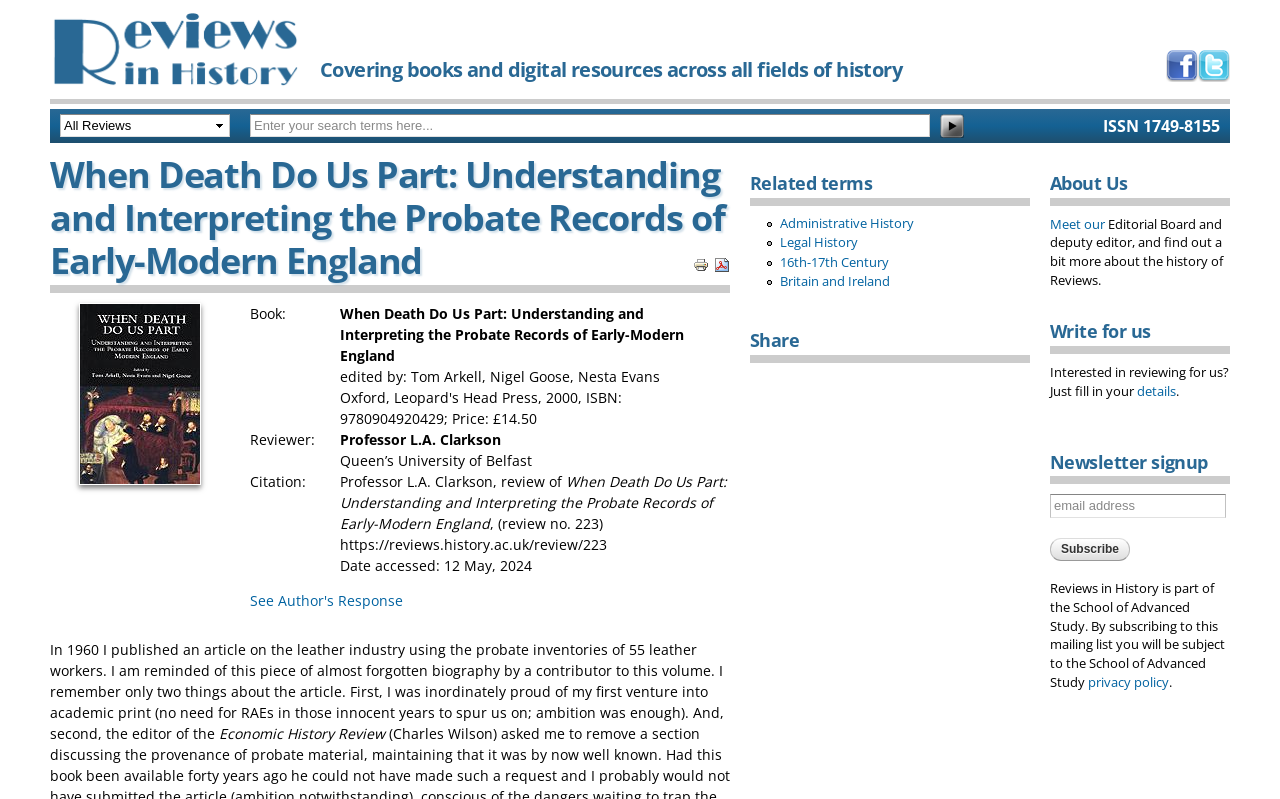Analyze and describe the webpage in a detailed narrative.

This webpage is a book review page on the "Reviews in History" website. At the top, there is a logo of "Reviews in History" on the left, and a link to "Skip to main content" on the right. Below the logo, there is a heading that describes the website's content. On the top right, there are social media links to Facebook and Twitter.

In the main content area, there is a search box with a combobox and a search button. On the right side, there is a static text displaying the ISSN number of the website. Below the search box, there is a heading that displays the title of the book being reviewed, "When Death Do Us Part: Understanding and Interpreting the Probate Records of Early-Modern England", with links to printer-friendly and PDF versions.

The book's details are displayed below, including the editors, publication year, ISBN, and price. The reviewer's information is also provided, including their name, affiliation, and a citation of the review. There is a link to the author's response at the bottom.

The main review text is a long paragraph that discusses the book's content. Below the review, there are related terms listed, including "Administrative History", "Legal History", "16th-17th Century", and "Britain and Ireland". There are also links to share the review and to learn more about the website.

On the right side, there are several sections, including "About Us", "Write for us", and "Newsletter signup". The "About Us" section has a link to meet the editorial board and learn about the website's history. The "Write for us" section has a link to fill in details for those interested in reviewing for the website. The "Newsletter signup" section has a textbox to enter an email address and a subscribe button.